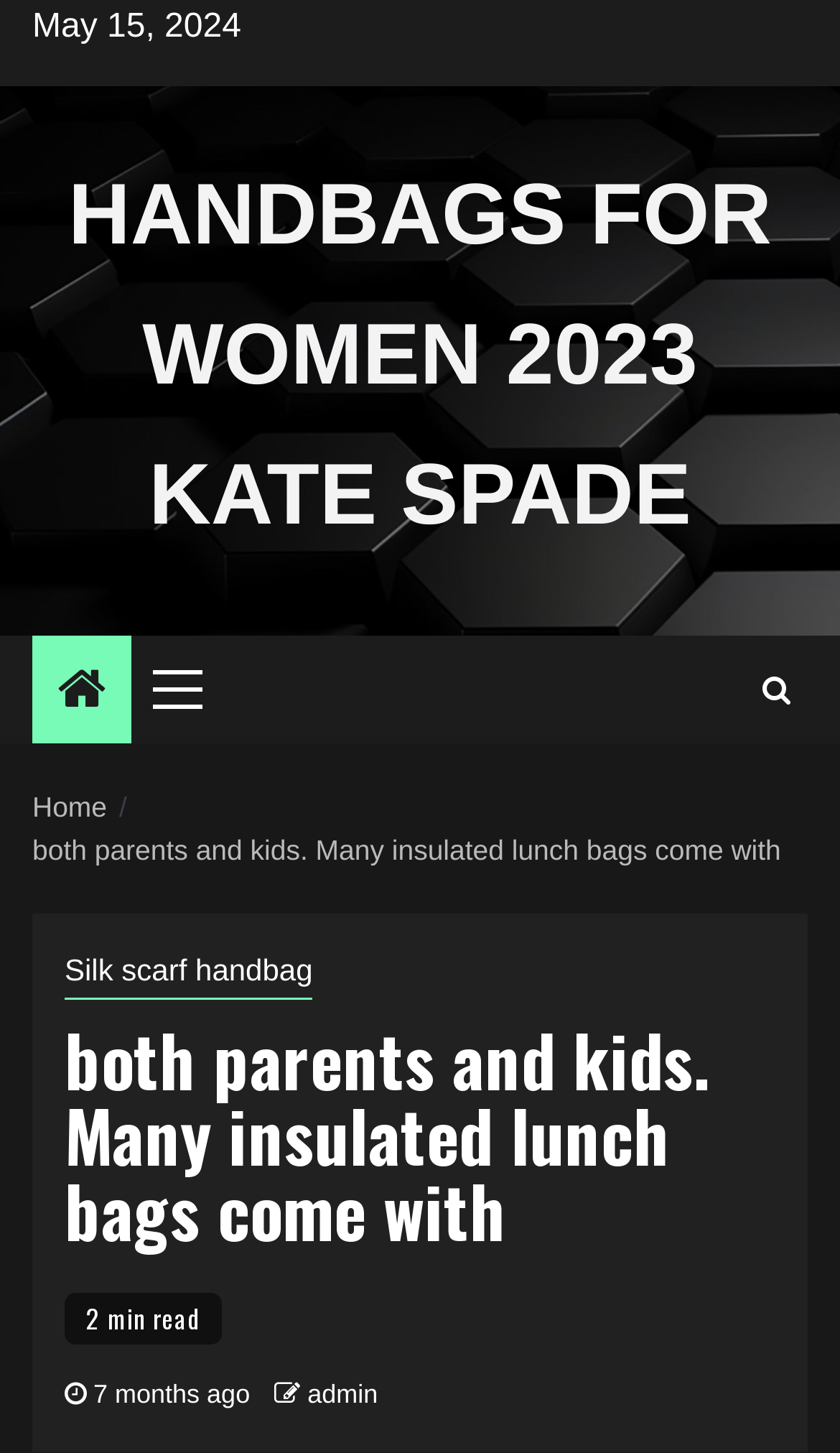How long ago was the latest article published?
Refer to the image and provide a thorough answer to the question.

I found the time since the latest article was published by looking at the article content, where I saw a static text element with the text '7 months ago', which indicates the time since the article was published.